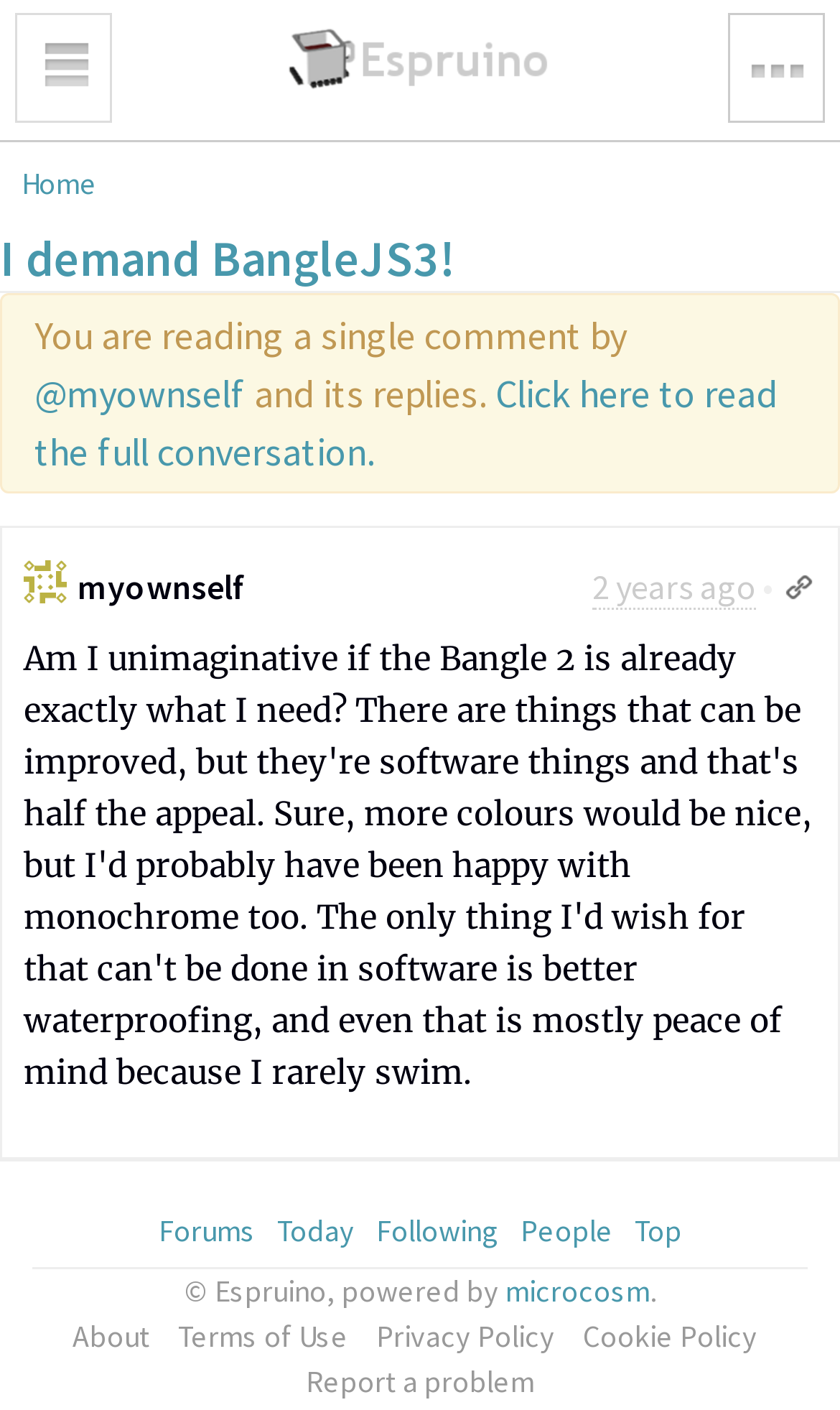Determine the bounding box coordinates of the section I need to click to execute the following instruction: "View full conversation". Provide the coordinates as four float numbers between 0 and 1, i.e., [left, top, right, bottom].

[0.041, 0.261, 0.926, 0.338]